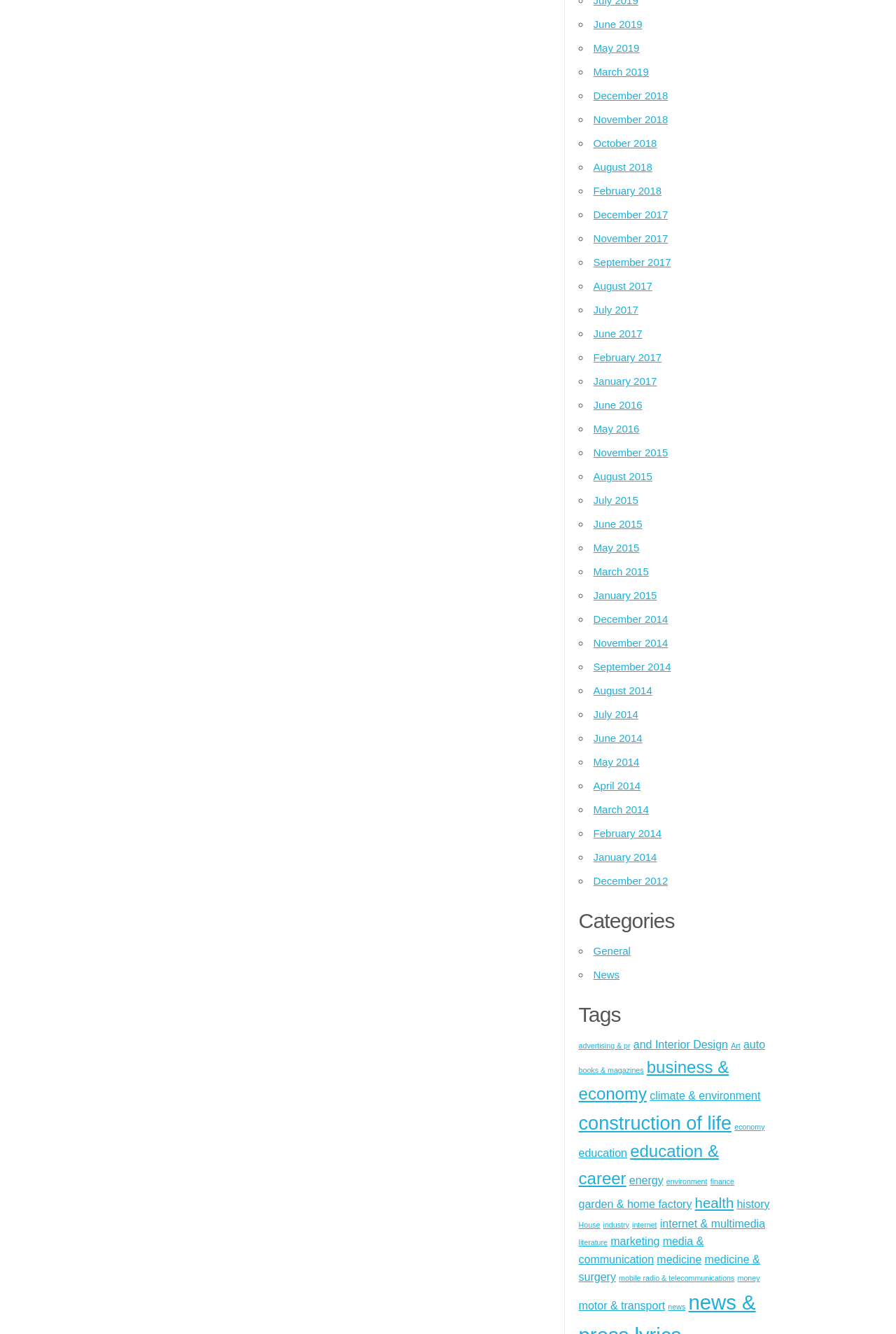What symbol is used as a list marker?
Using the image, elaborate on the answer with as much detail as possible.

I looked at the list of links and found that each item is preceded by a symbol, which is ◦.